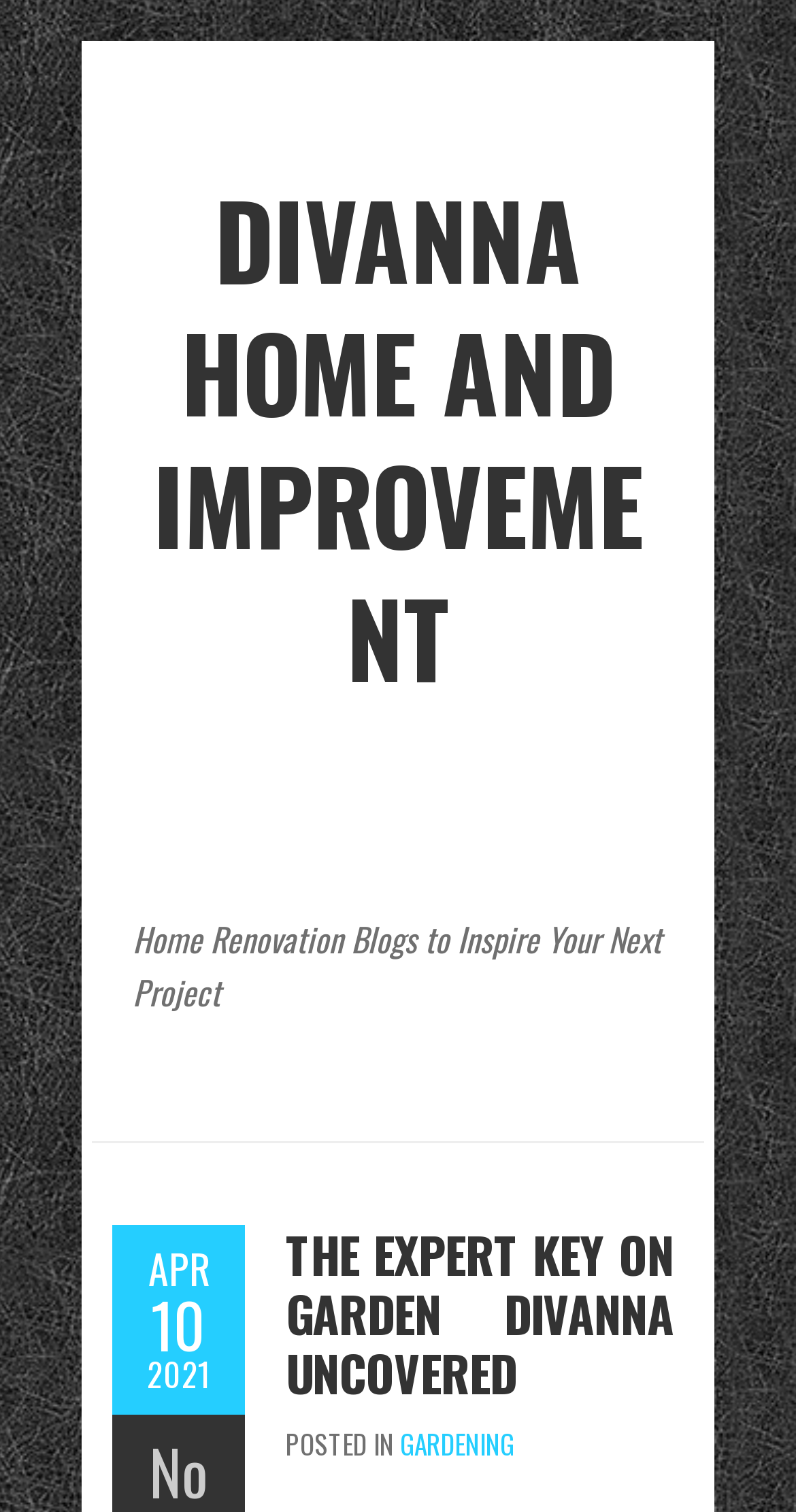What is the date of the latest article?
Using the image, answer in one word or phrase.

APR 10 2021